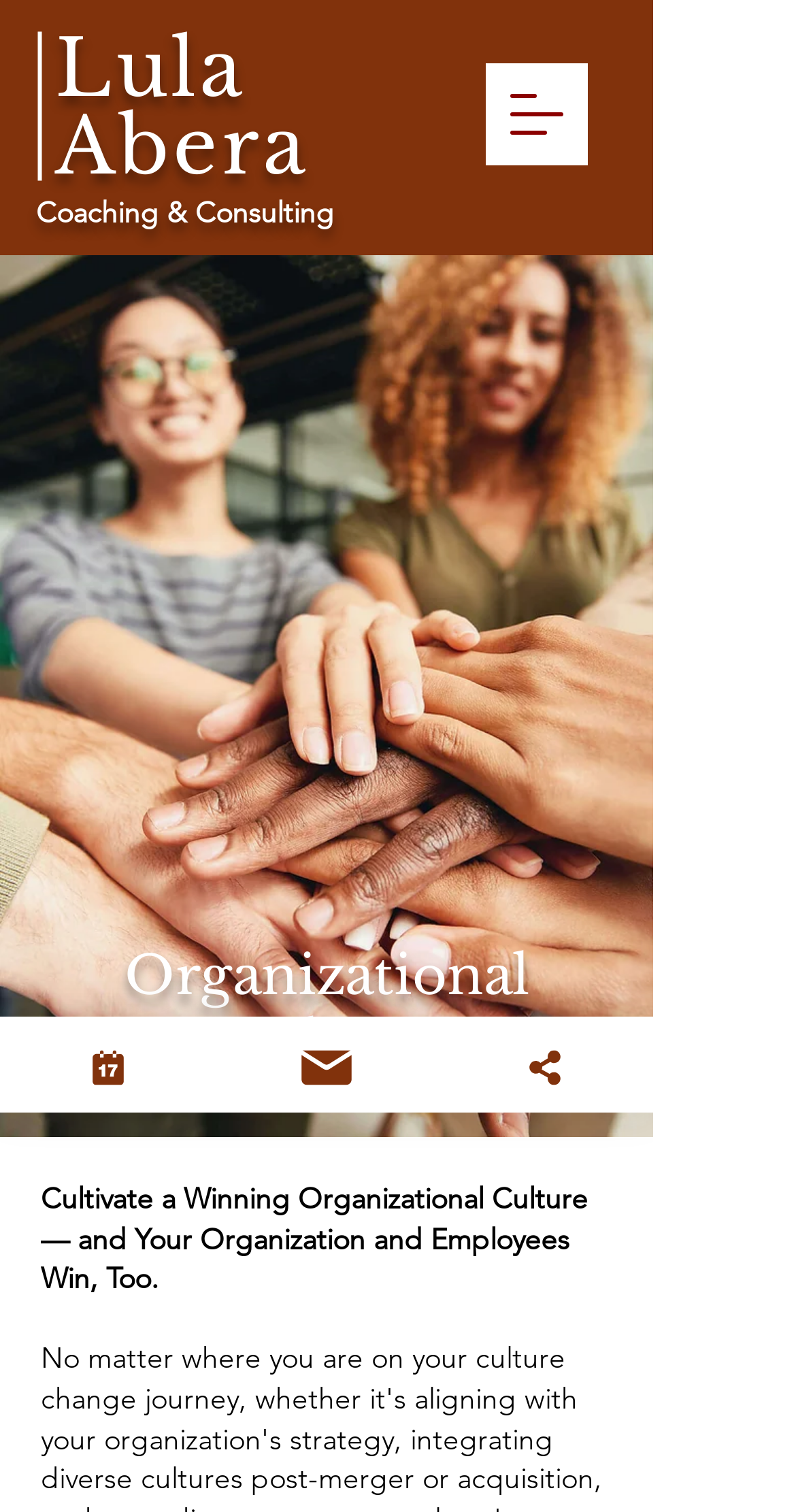Illustrate the webpage's structure and main components comprehensively.

The webpage appears to be a professional services page, likely focused on organizational culture consulting. At the top left, there is a button to open a navigation menu. Below this, a heading with the name "Lula Abera" is prominently displayed, accompanied by a link to her profile. 

To the right of Lula Abera's heading, there is a link to "Coaching & Consulting" services. A large image, likely a portrait of Lula Abera, takes up most of the top half of the page. 

Below the image, a heading titled "Organizational Culture" is centered, followed by a paragraph of text that reads, "Cultivate a Winning Organizational Culture — and Your Organization and Employees Win, Too." This text is positioned near the bottom of the page. 

On the bottom left, there are three links: "Schedule A Call", "Email", and "Custom Action", each accompanied by a small icon. These links are aligned horizontally and take up about a quarter of the page's width.